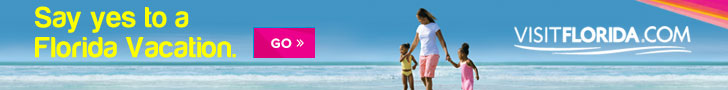What is the color of the sky in the image?
Could you please answer the question thoroughly and with as much detail as possible?

The caption explicitly states that the image features a 'bright blue sky', which indicates that the color of the sky in the image is blue.